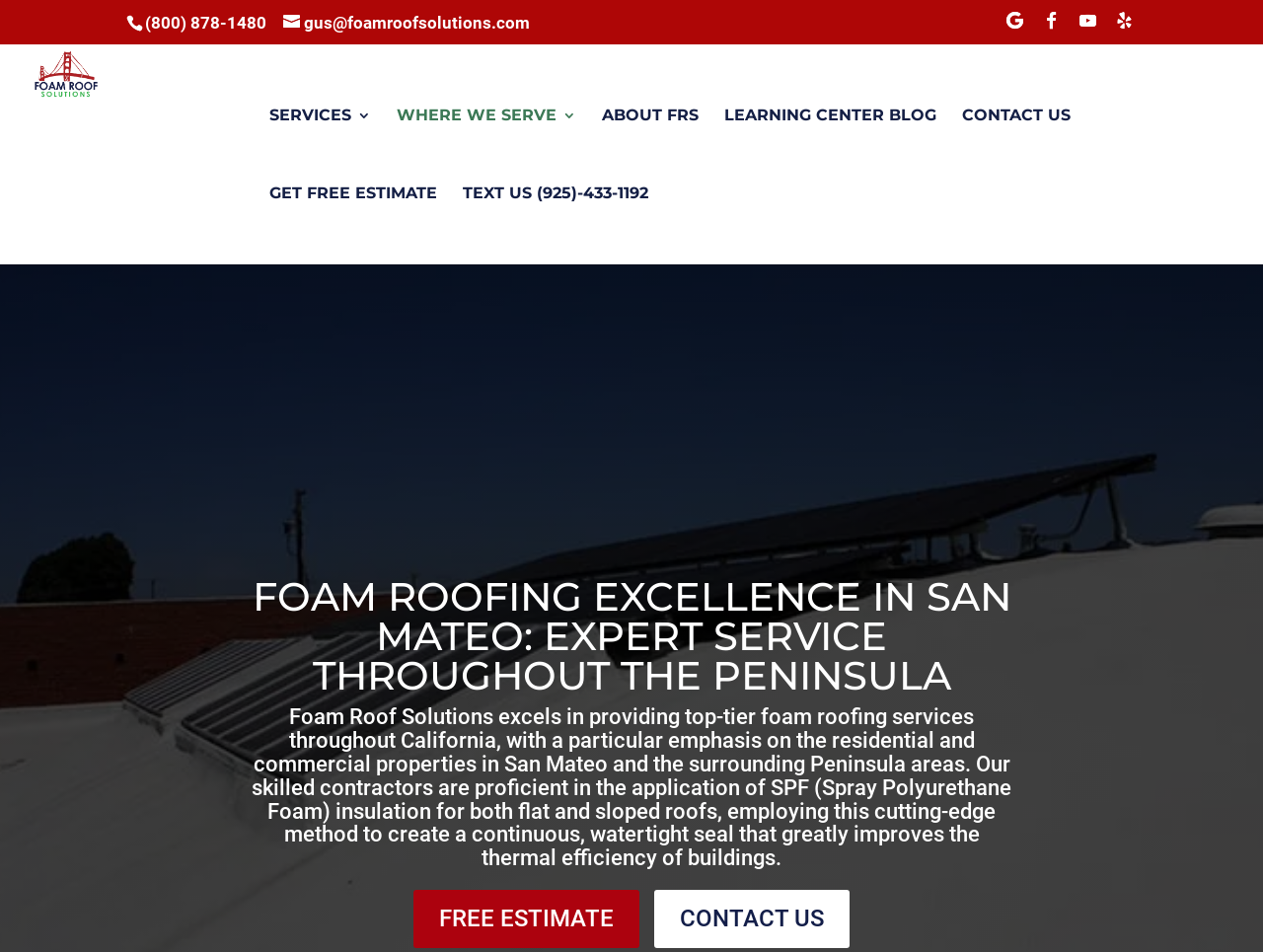Identify the bounding box coordinates for the element you need to click to achieve the following task: "Call the phone number". Provide the bounding box coordinates as four float numbers between 0 and 1, in the form [left, top, right, bottom].

[0.115, 0.013, 0.211, 0.034]